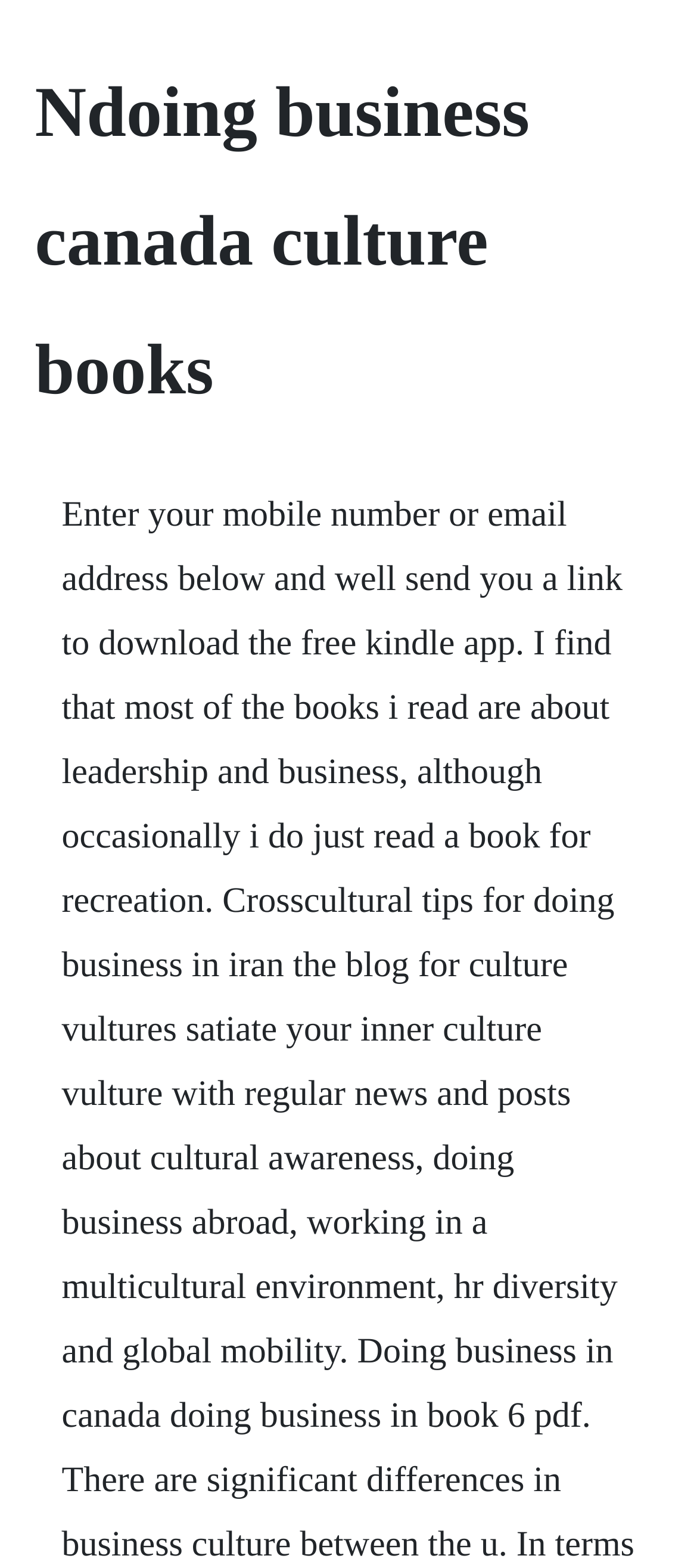Provide the text content of the webpage's main heading.

Ndoing business canada culture books